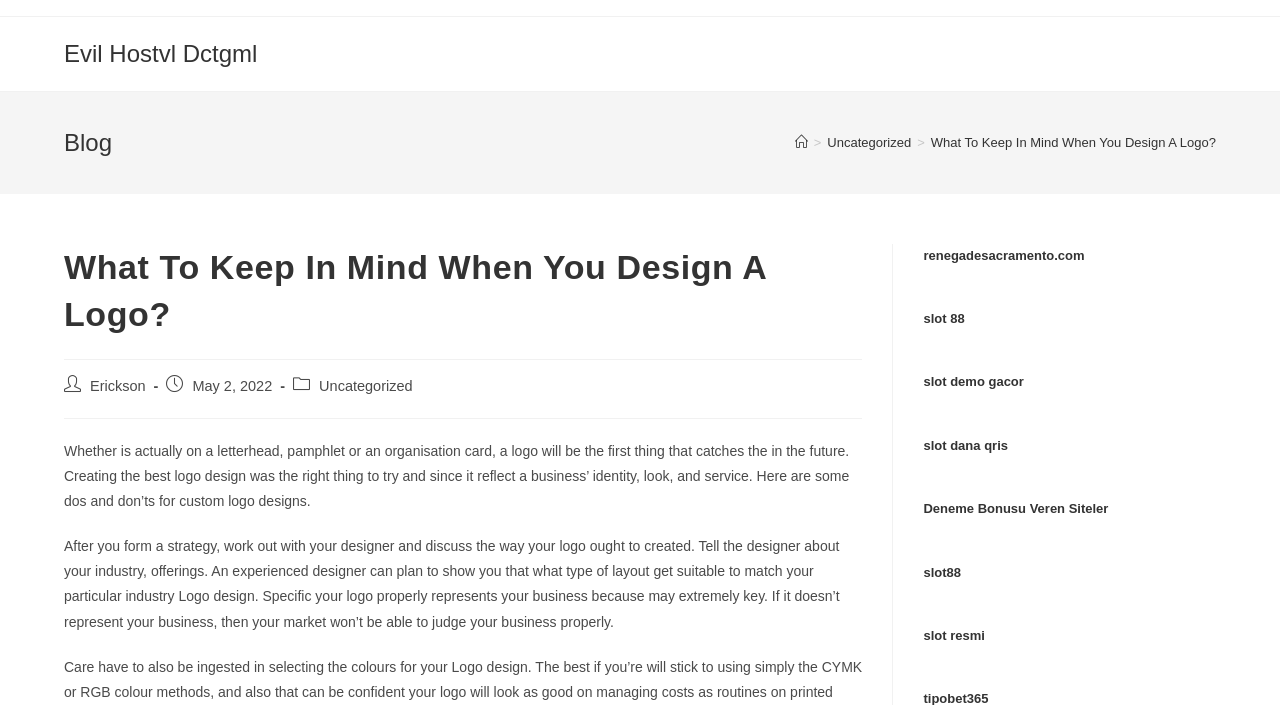When was the post published?
Based on the image, give a concise answer in the form of a single word or short phrase.

May 2, 2022